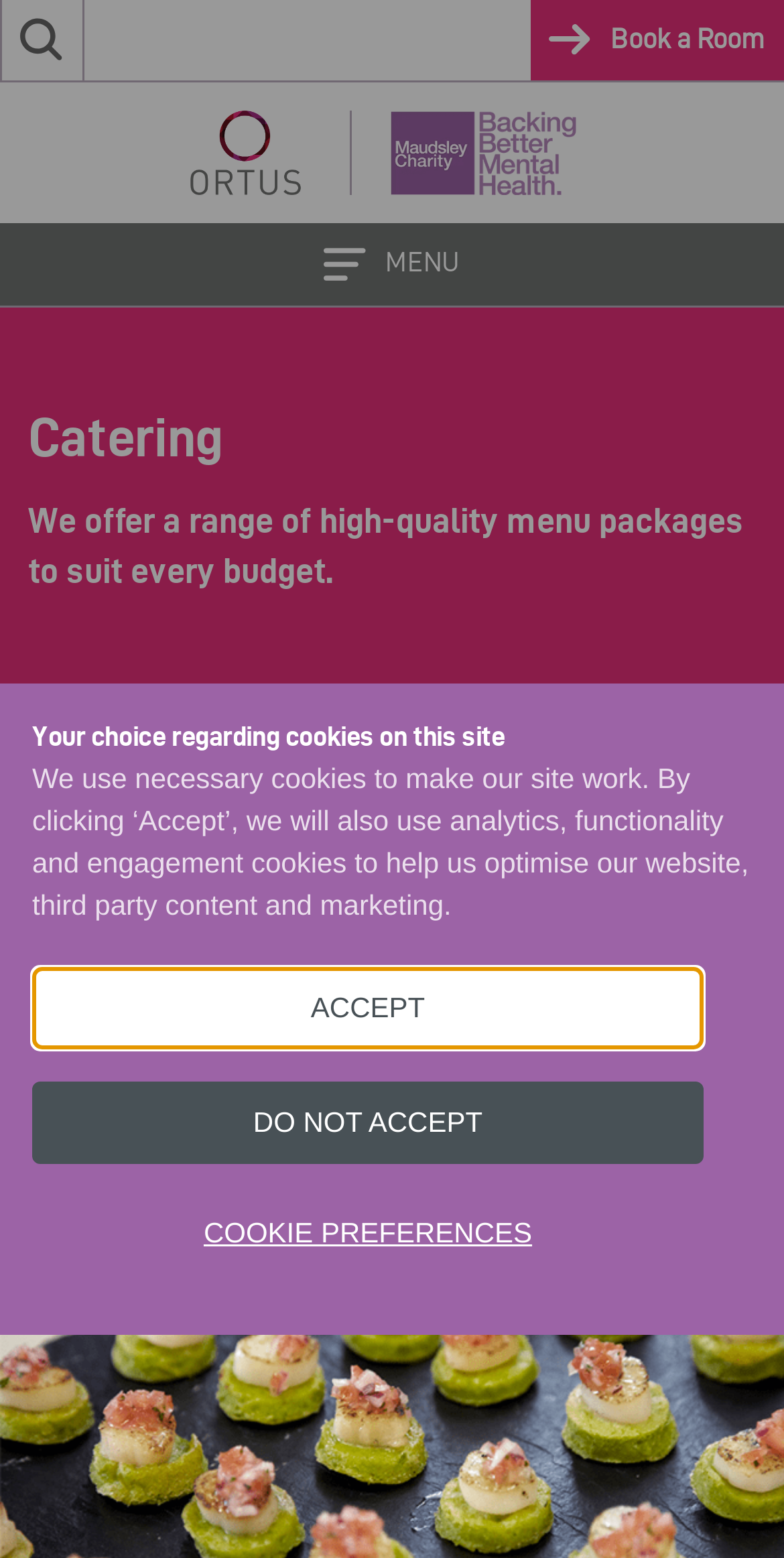Find the headline of the webpage and generate its text content.

Your choice regarding cookies on this site